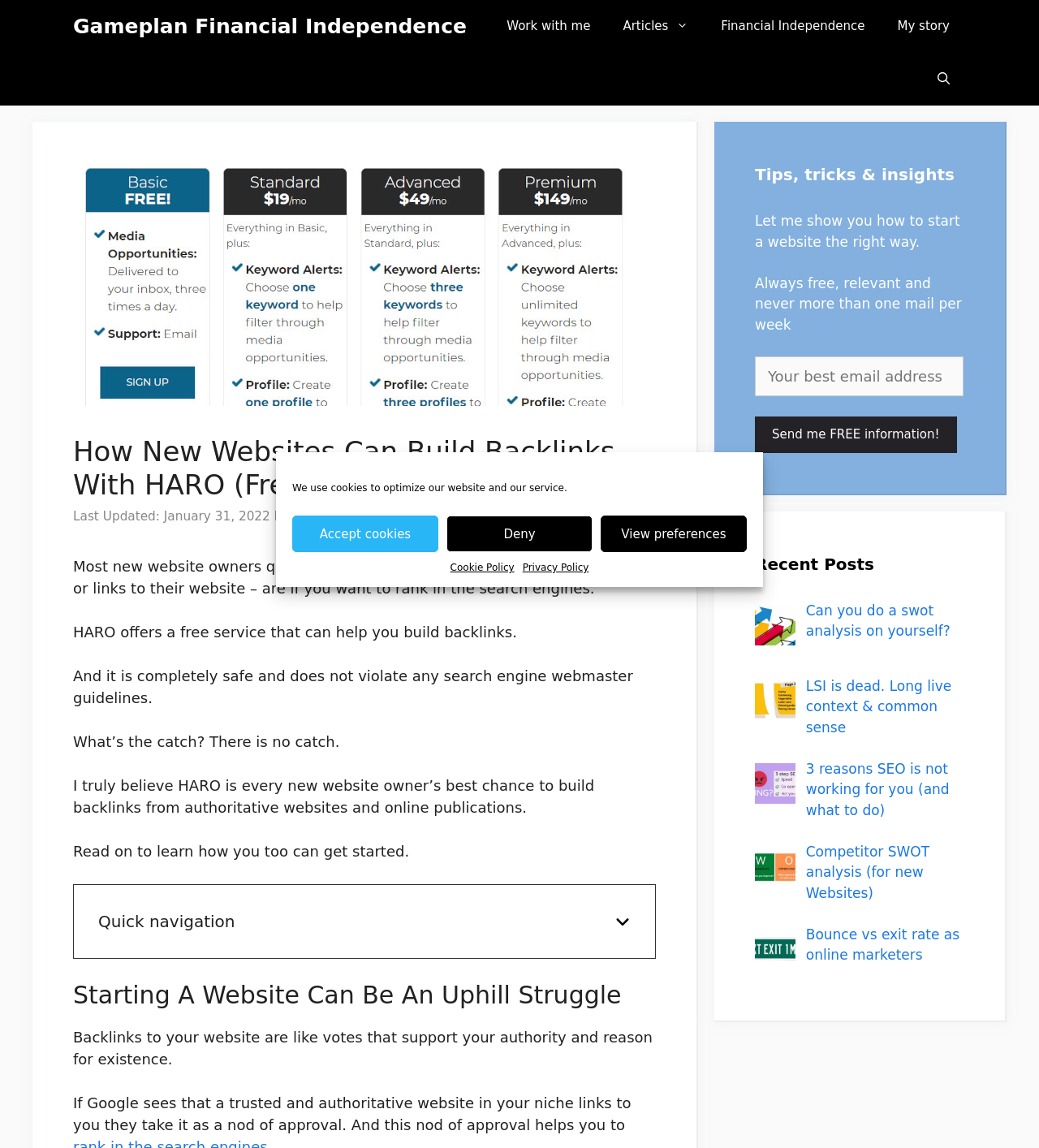Please determine the bounding box coordinates for the UI element described as: "name="EMAIL" placeholder="Your best email address"".

[0.727, 0.31, 0.927, 0.345]